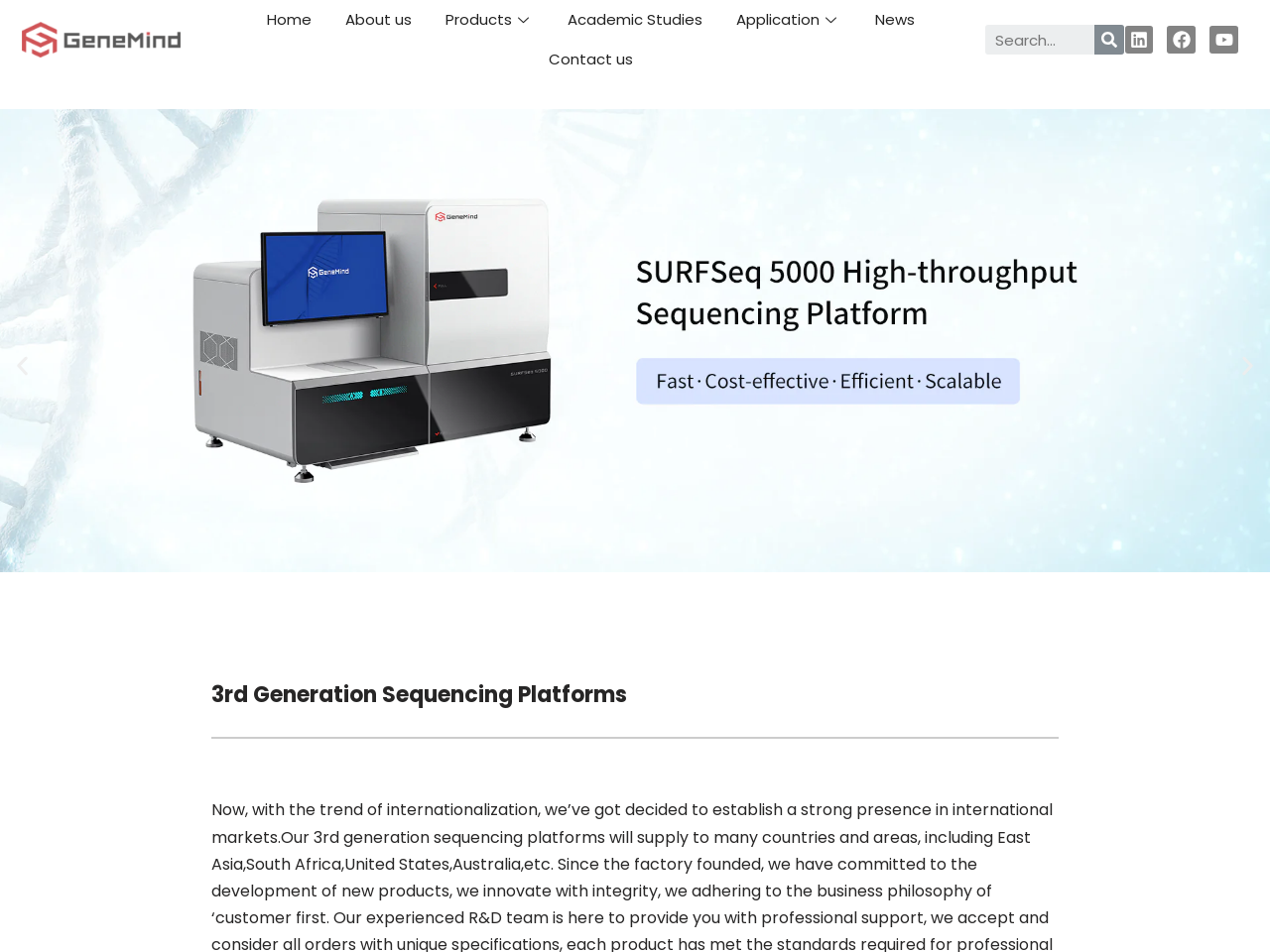Locate the bounding box coordinates of the clickable area to execute the instruction: "View Facebook page". Provide the coordinates as four float numbers between 0 and 1, represented as [left, top, right, bottom].

[0.919, 0.027, 0.942, 0.057]